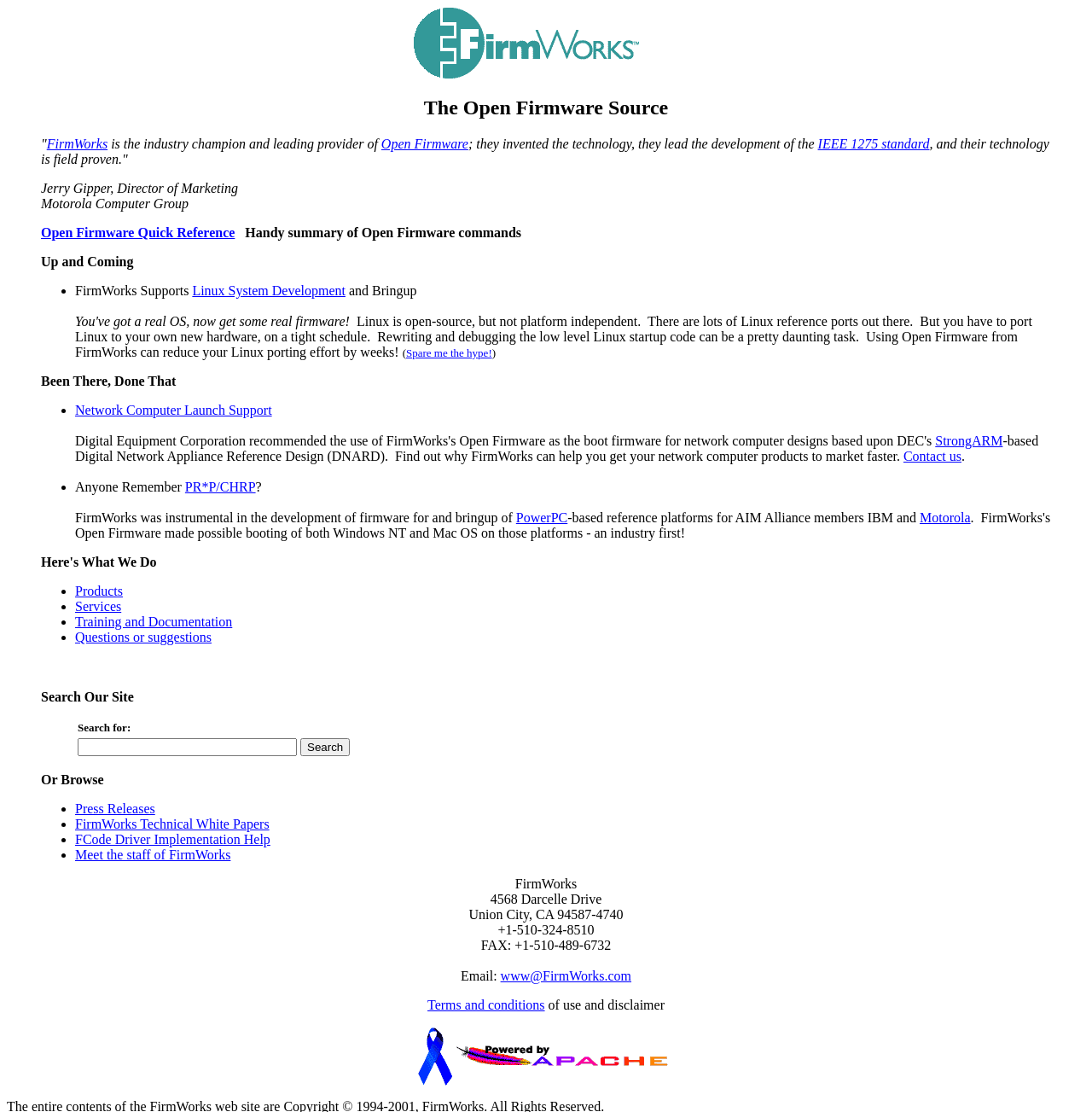Using the format (top-left x, top-left y, bottom-right x, bottom-right y), provide the bounding box coordinates for the described UI element. All values should be floating point numbers between 0 and 1: Refund FAQs

None